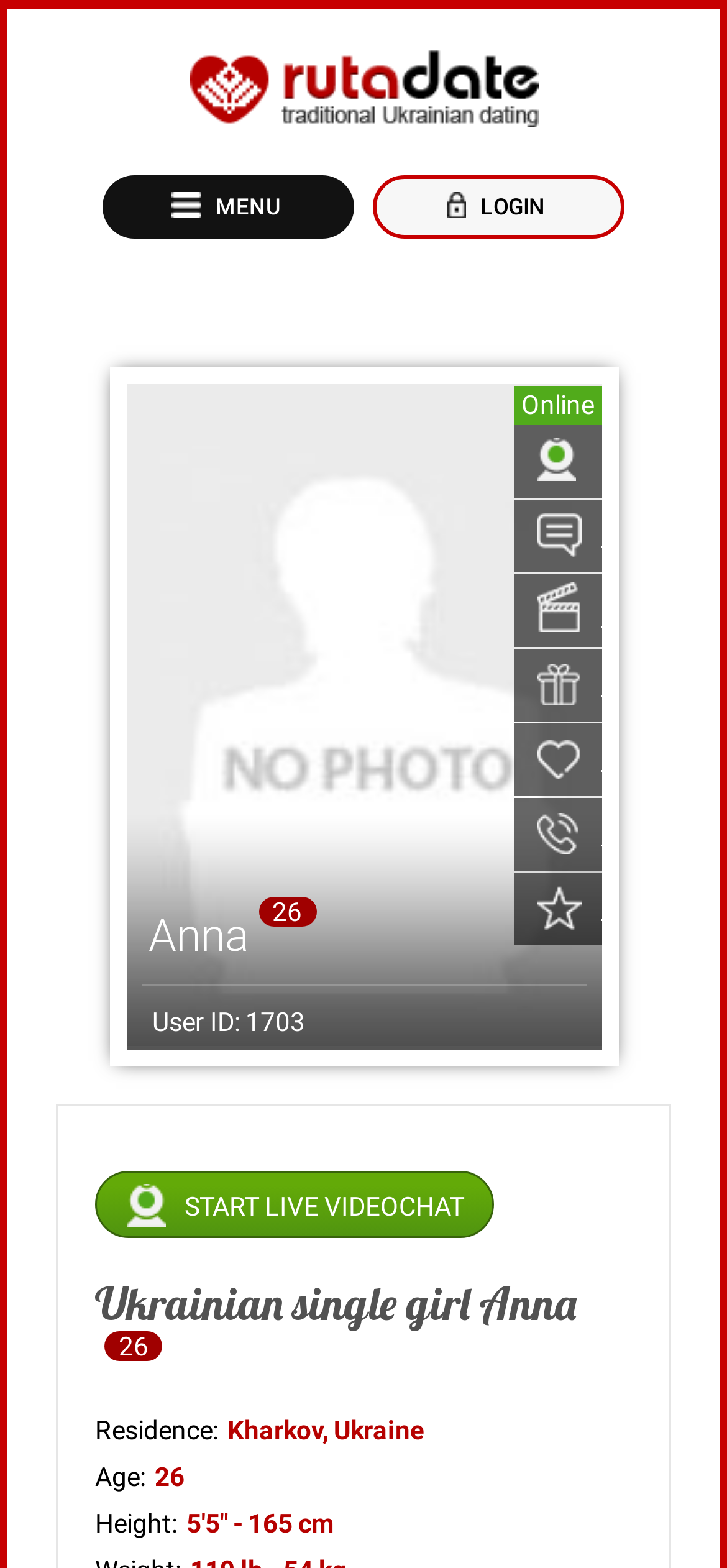Show me the bounding box coordinates of the clickable region to achieve the task as per the instruction: "view Anna's profile".

[0.26, 0.031, 0.74, 0.081]